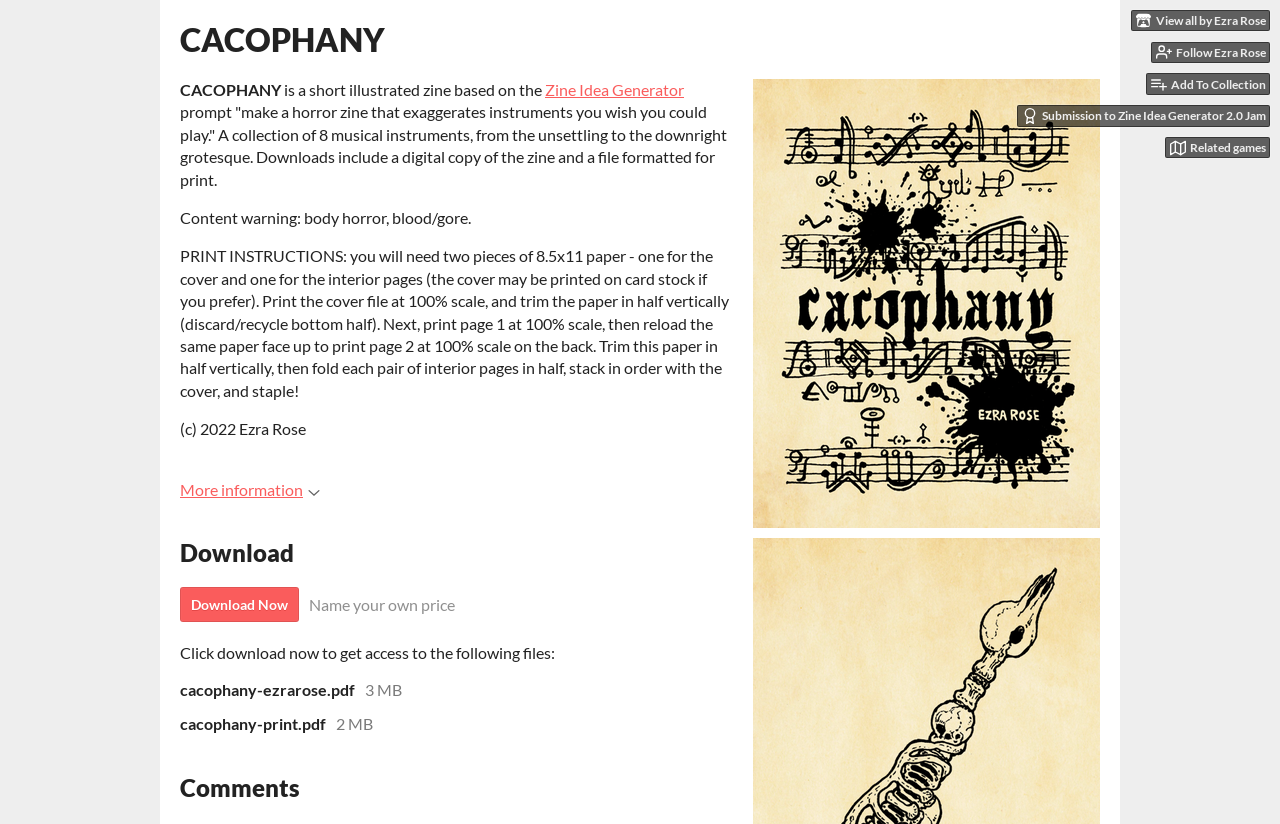What is the size of the 'cacophany-ezrarose.pdf' file?
Give a single word or phrase answer based on the content of the image.

3 MB